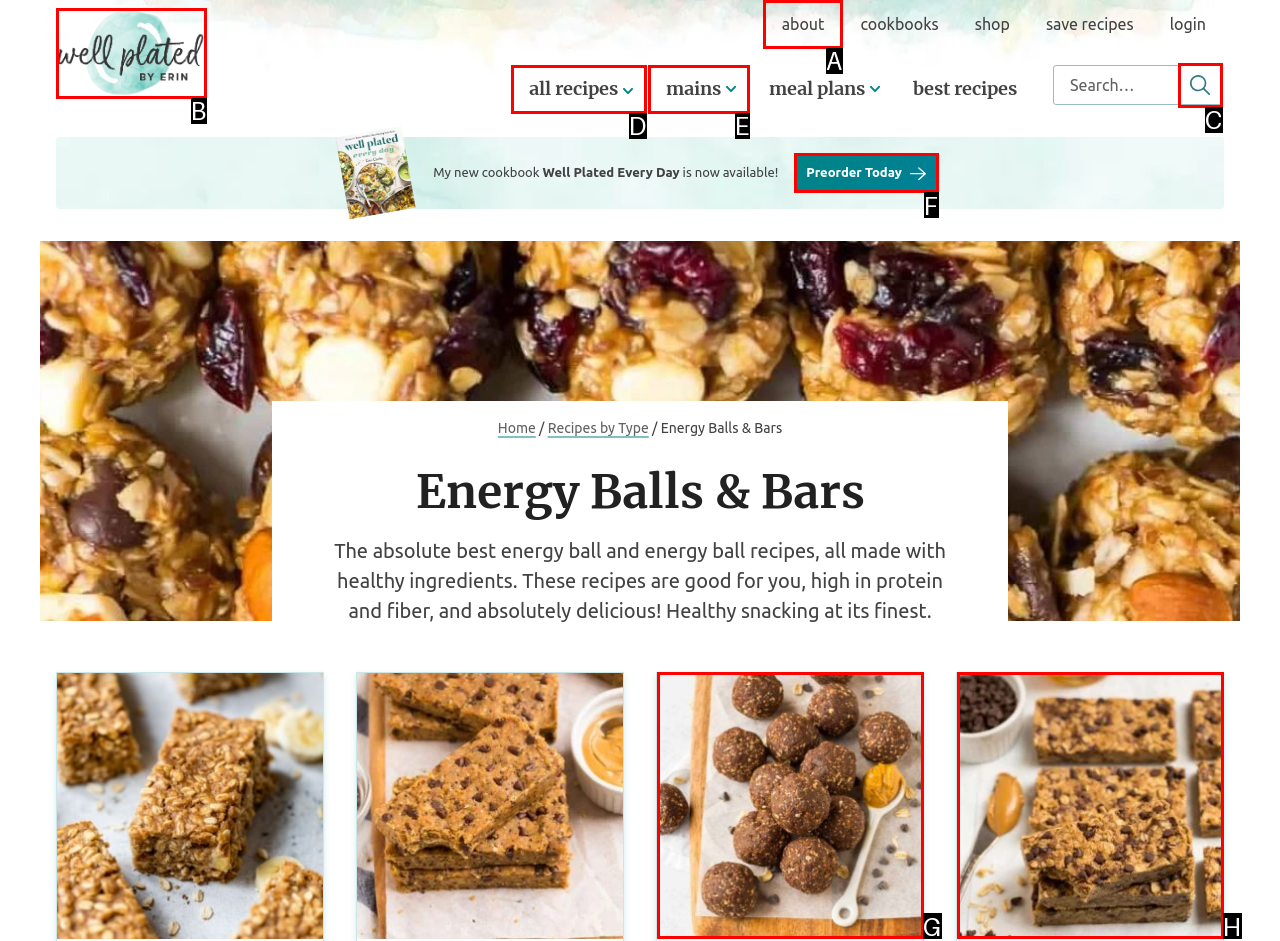Out of the given choices, which letter corresponds to the UI element required to View the 'Tucson Jewish Community Center aims for autumn Garden of Hope opening' article? Answer with the letter.

None